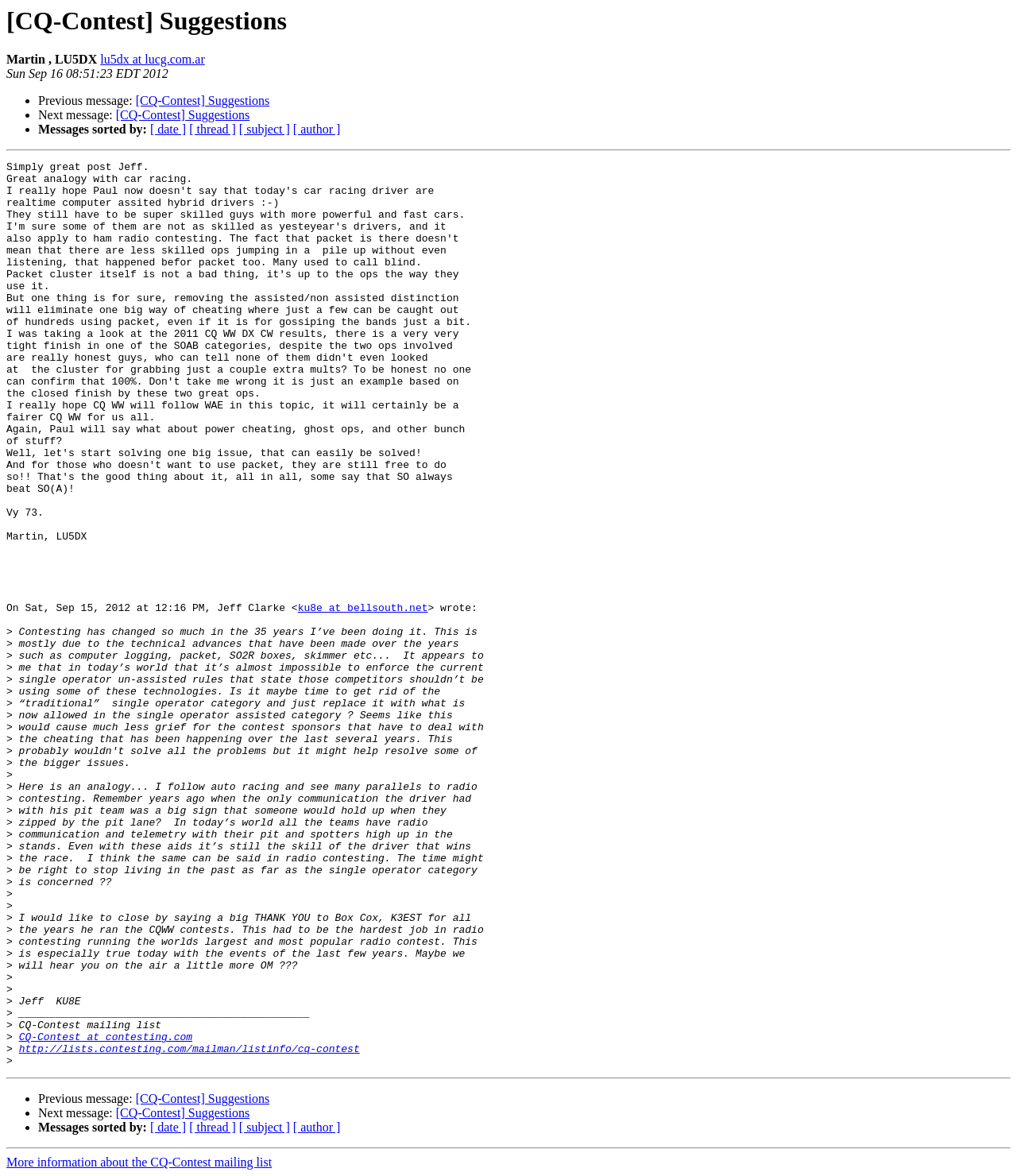Bounding box coordinates are to be given in the format (top-left x, top-left y, bottom-right x, bottom-right y). All values must be floating point numbers between 0 and 1. Provide the bounding box coordinate for the UI element described as: [CQ-Contest] Suggestions

[0.133, 0.08, 0.265, 0.092]